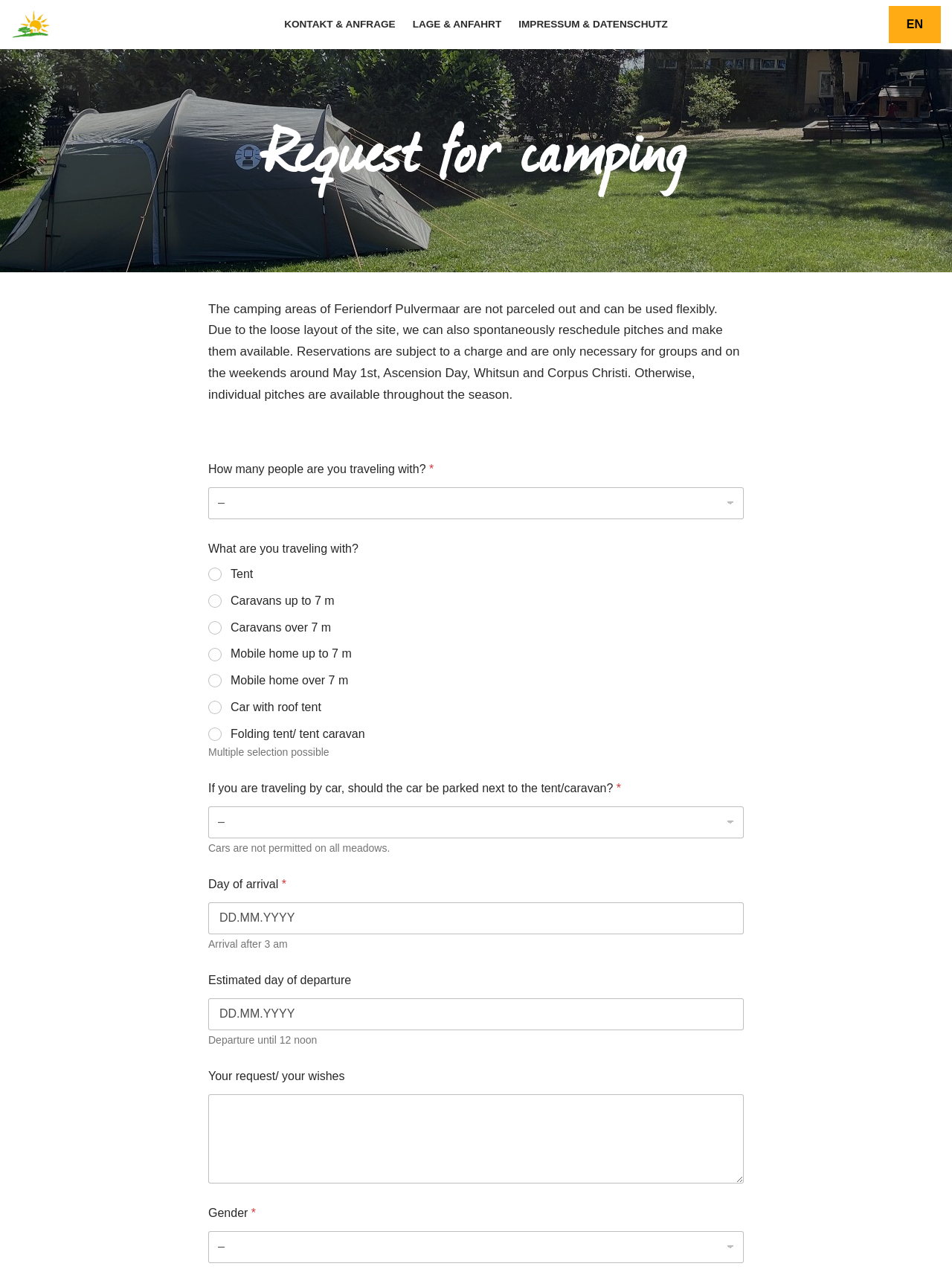Please respond to the question with a concise word or phrase:
What is the main purpose of this webpage?

Camping enquiry